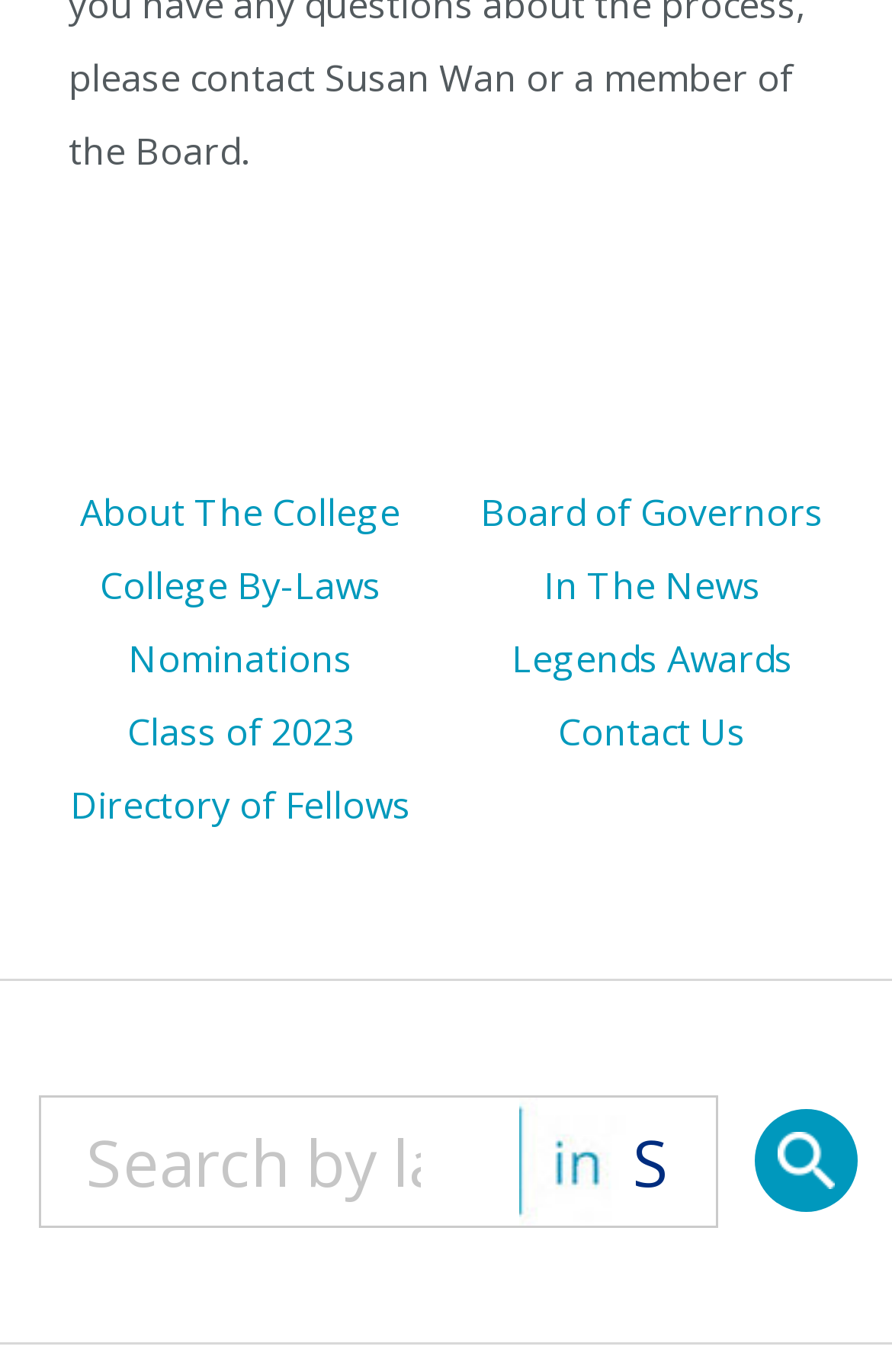How many links are in the top section?
Ensure your answer is thorough and detailed.

I counted the number of link elements in the top section of the webpage, which are 'About The College', 'Board of Governors', 'College By-Laws', 'In The News', 'Nominations', 'Legends Awards', 'Class of 2023', and 'Contact Us'.